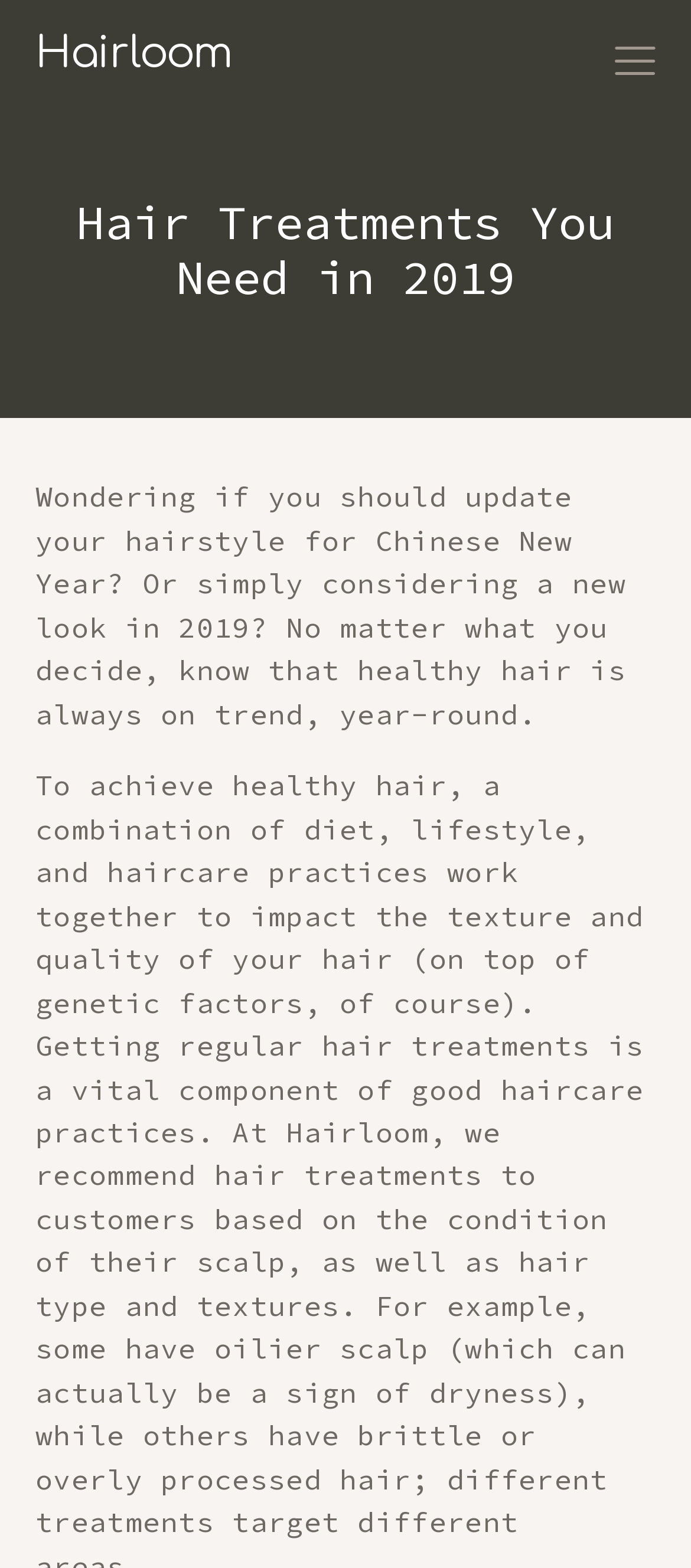Locate the UI element described by Go to Top and provide its bounding box coordinates. Use the format (top-left x, top-left y, bottom-right x, bottom-right y) with all values as floating point numbers between 0 and 1.

[0.882, 0.609, 0.959, 0.733]